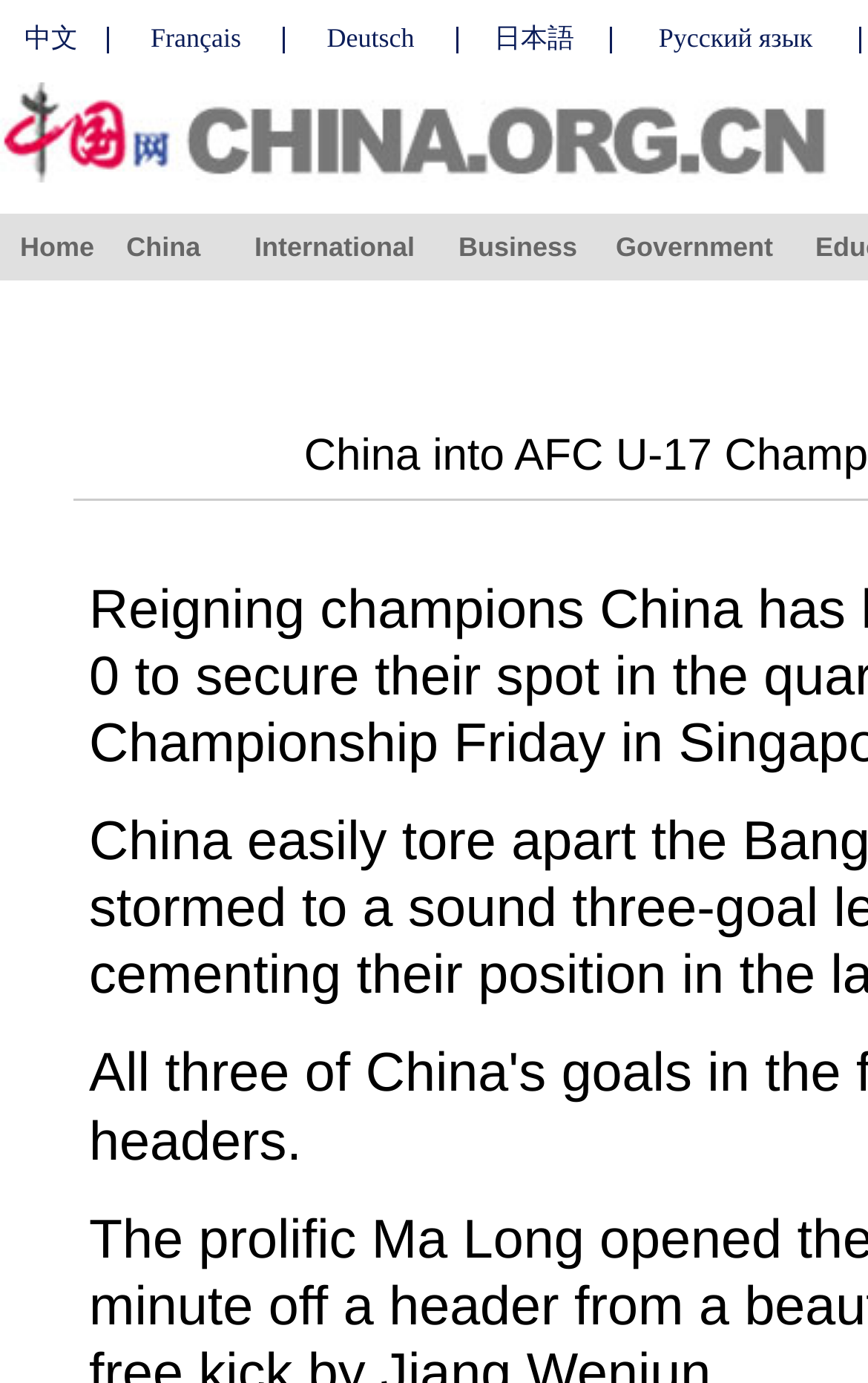What categories are available on this webpage? Look at the image and give a one-word or short phrase answer.

Home, China, International, Business, Government